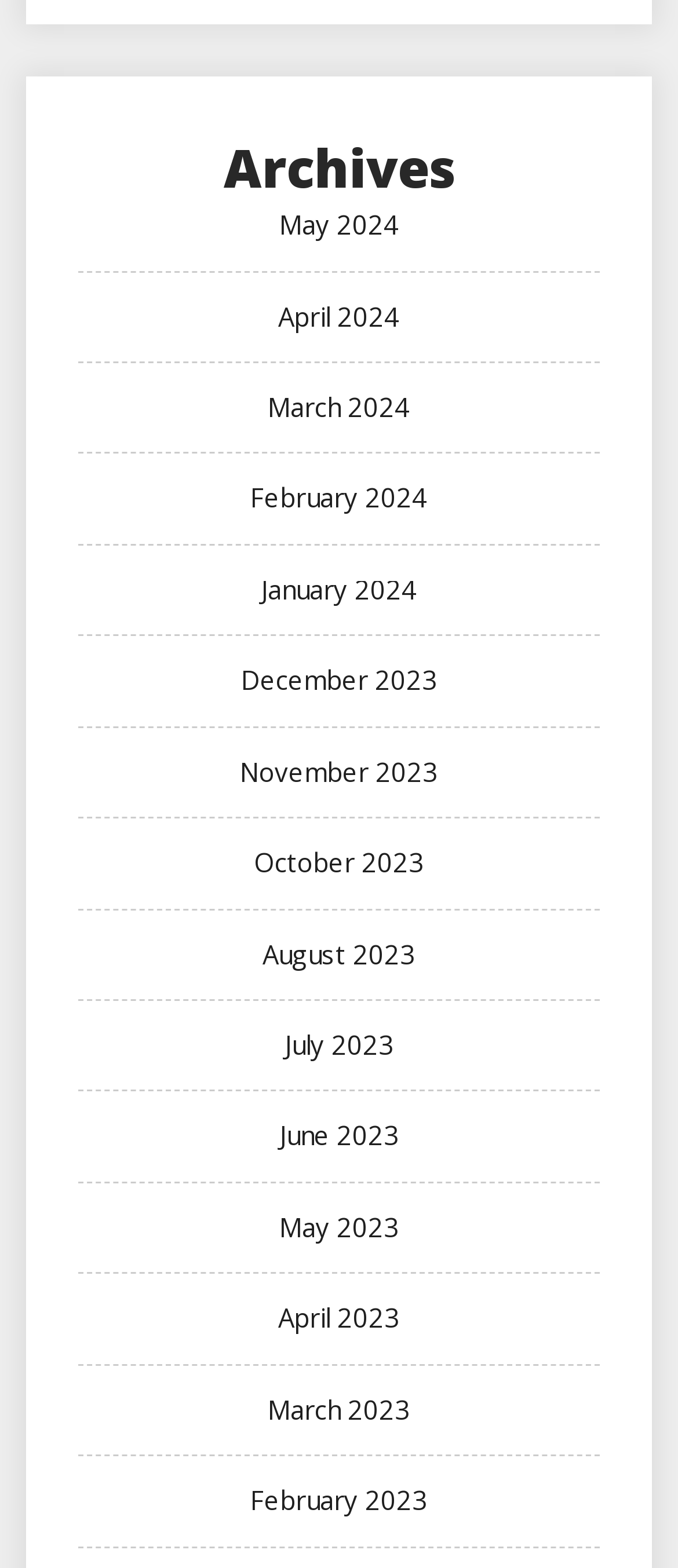What is the latest month listed?
From the screenshot, supply a one-word or short-phrase answer.

May 2024